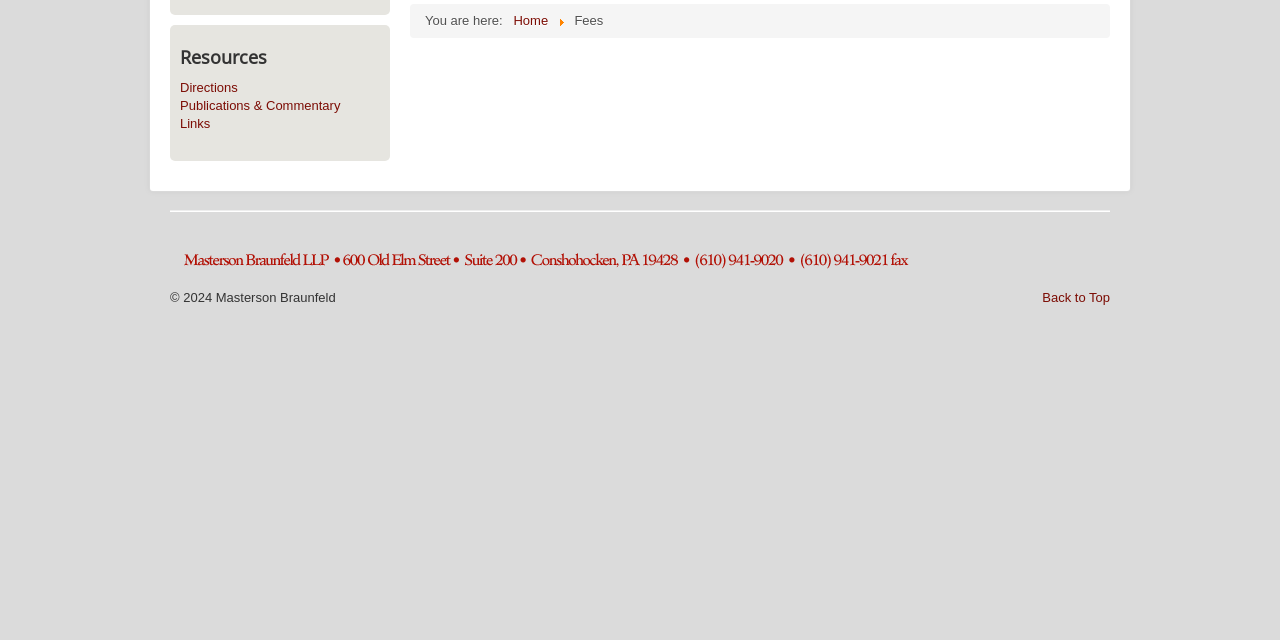Identify the bounding box for the UI element that is described as follows: "Links".

[0.141, 0.18, 0.297, 0.208]